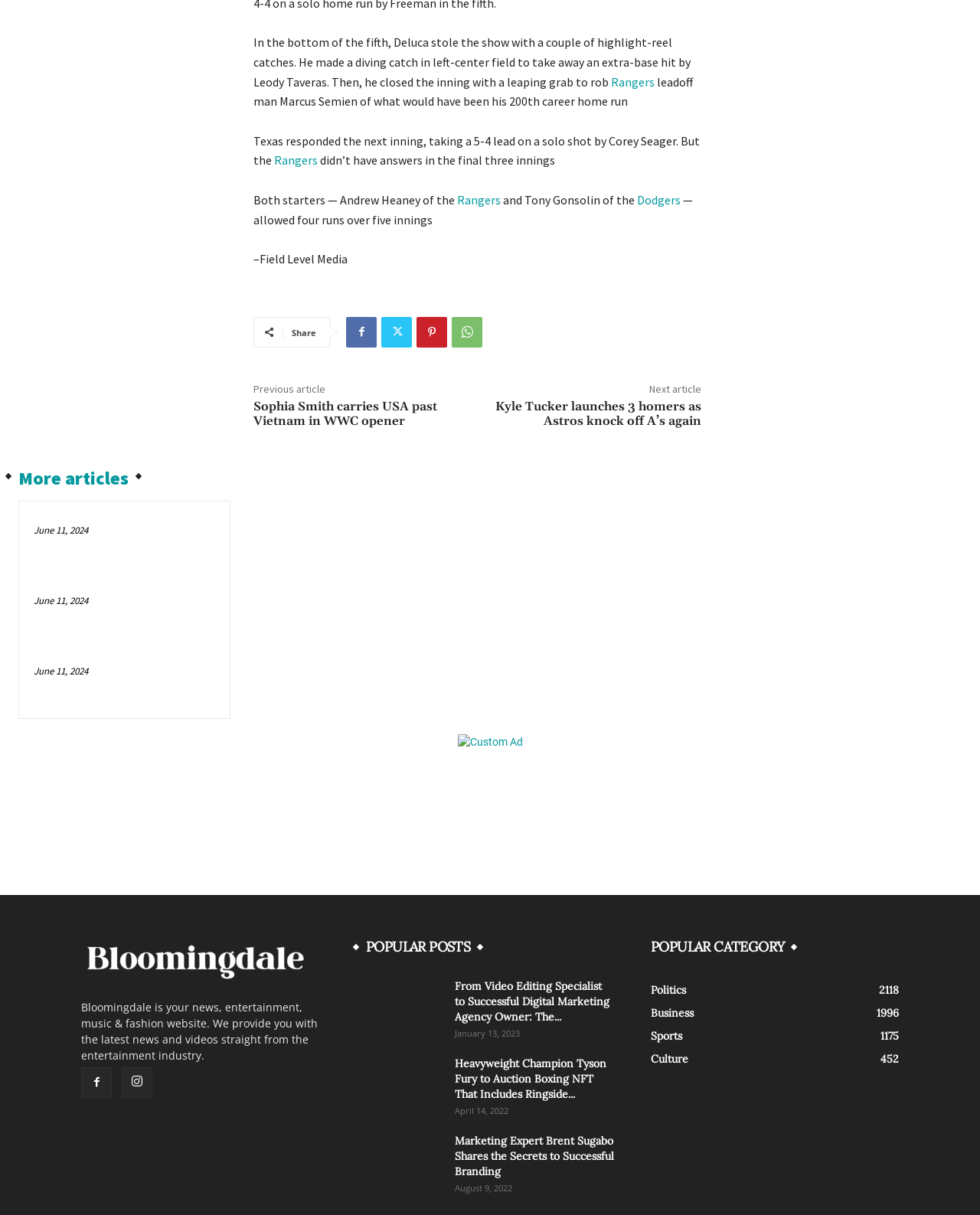How many runs did the starters allow?
Look at the screenshot and provide an in-depth answer.

The text states that both starters — Andrew Heaney of the Rangers and Tony Gonsolin of the Dodgers — allowed four runs over five innings. This indicates that the starters allowed four runs.